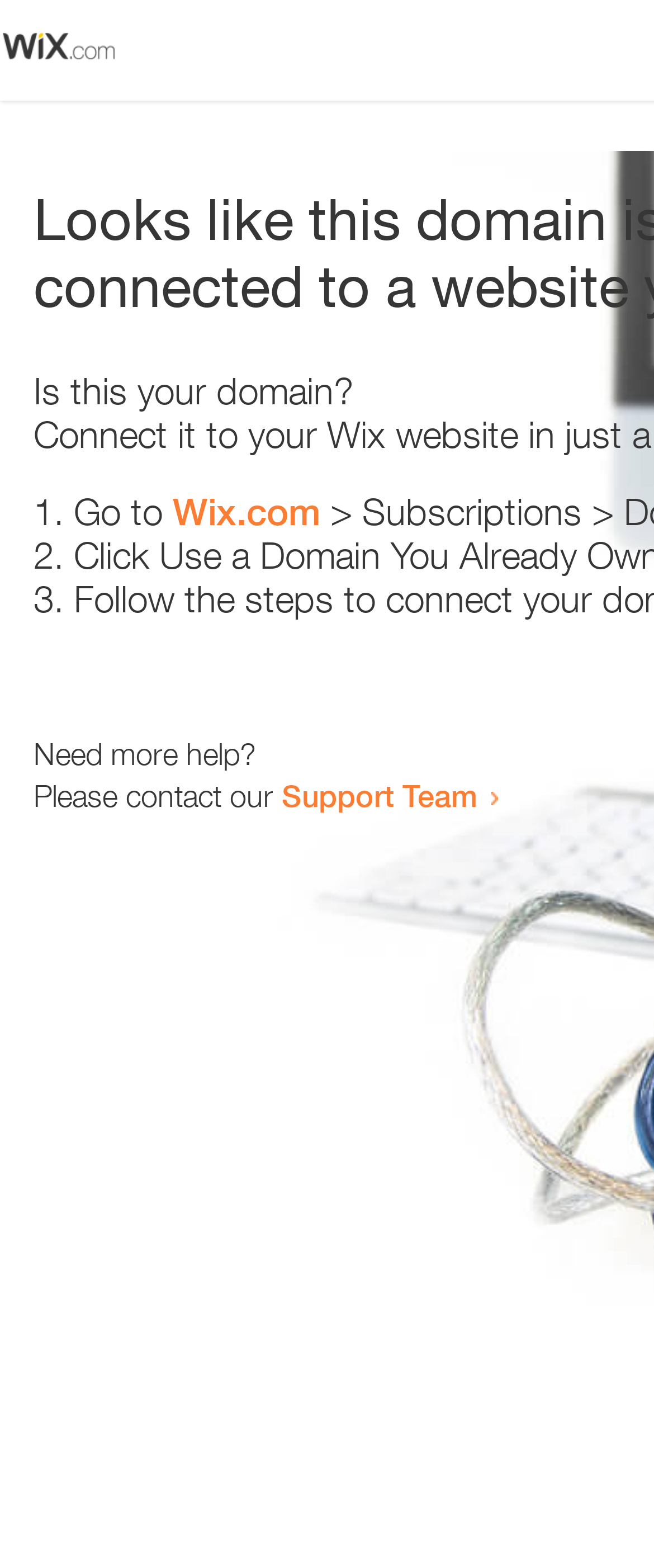Use a single word or phrase to answer the question:
What is the tone of the webpage?

Helpful